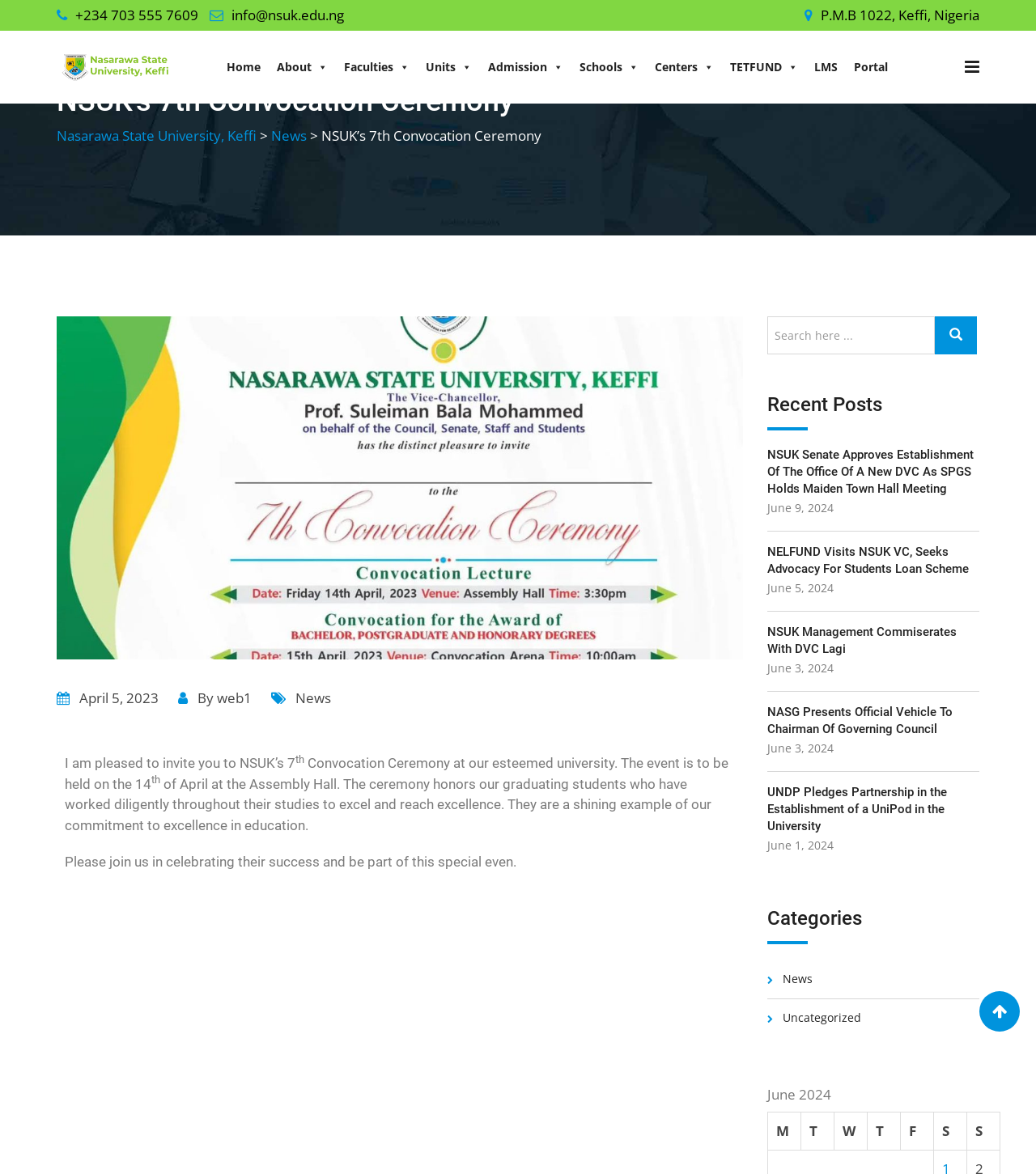Identify the bounding box of the UI element described as follows: "parent_node: x". Provide the coordinates as four float numbers in the range of 0 to 1 [left, top, right, bottom].

[0.931, 0.047, 0.945, 0.066]